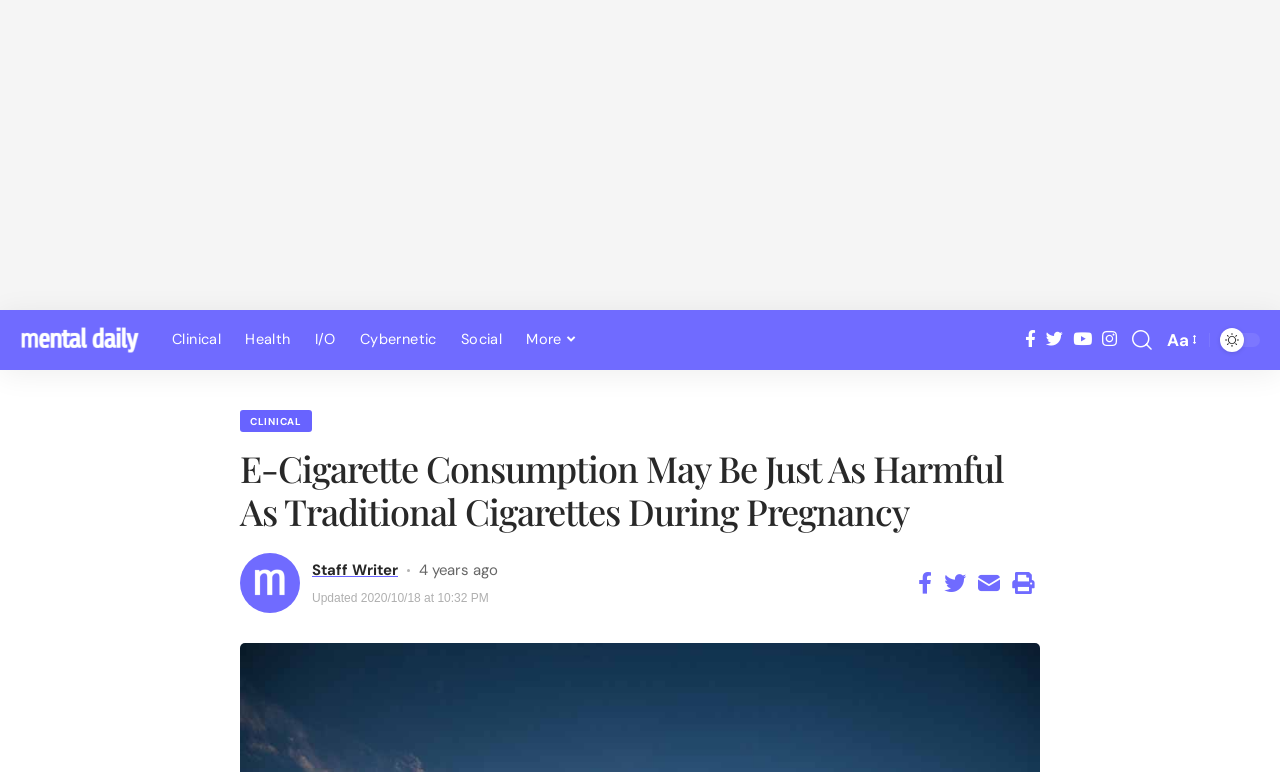Please identify the bounding box coordinates of the element on the webpage that should be clicked to follow this instruction: "Check the 'Copyright' information". The bounding box coordinates should be given as four float numbers between 0 and 1, formatted as [left, top, right, bottom].

None